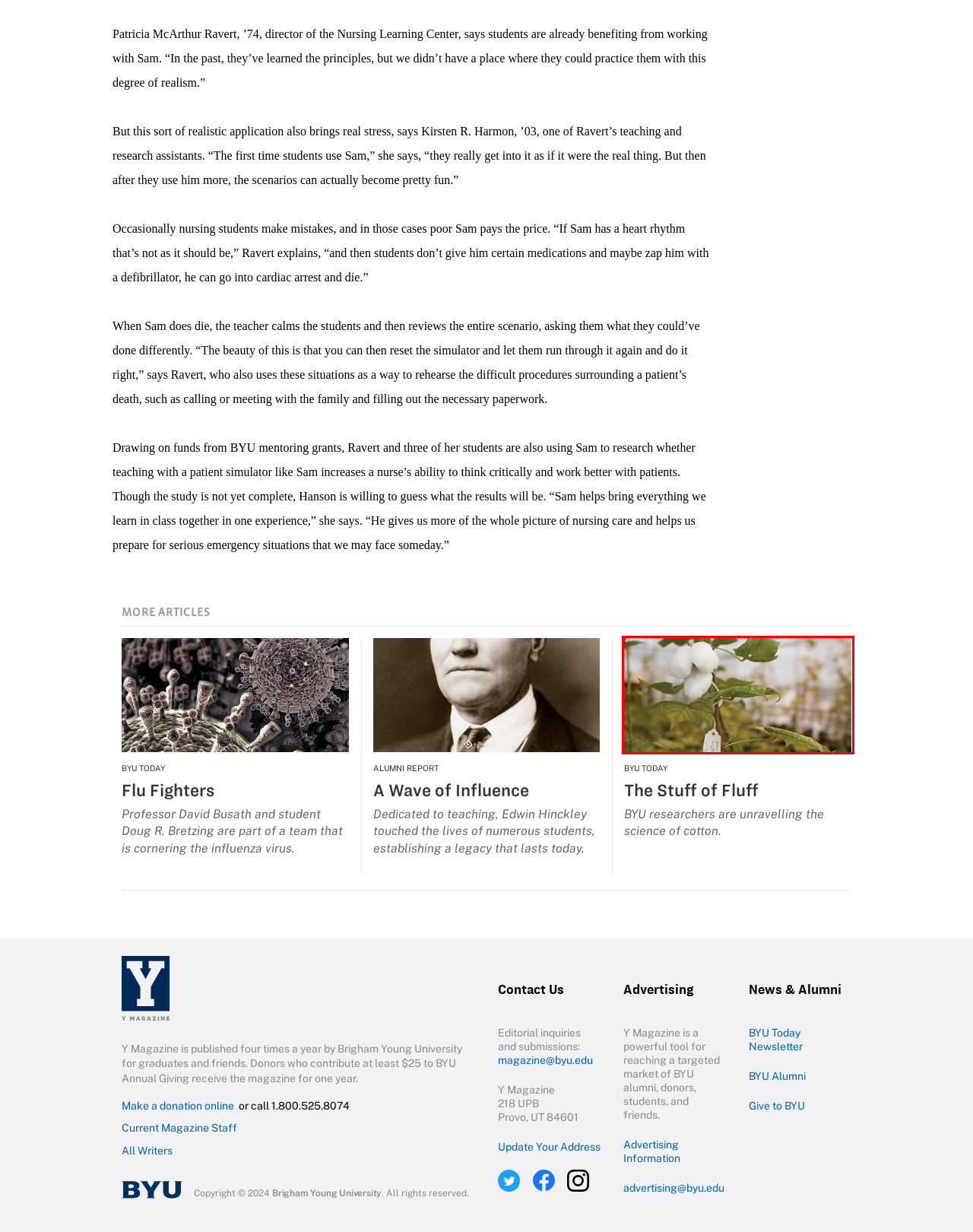You have received a screenshot of a webpage with a red bounding box indicating a UI element. Please determine the most fitting webpage description that matches the new webpage after clicking on the indicated element. The choices are:
A. BYU Today
B. A Wave of Influence - Y Magazine
C. Writers - Y Magazine
D. Home page
E. Advertising - Y Magazine
F. Update Your Information
G. The Stuff of Fluff - Y Magazine
H. Flu Fighters: Cornering the Influenza Virus - Y Magazine

G